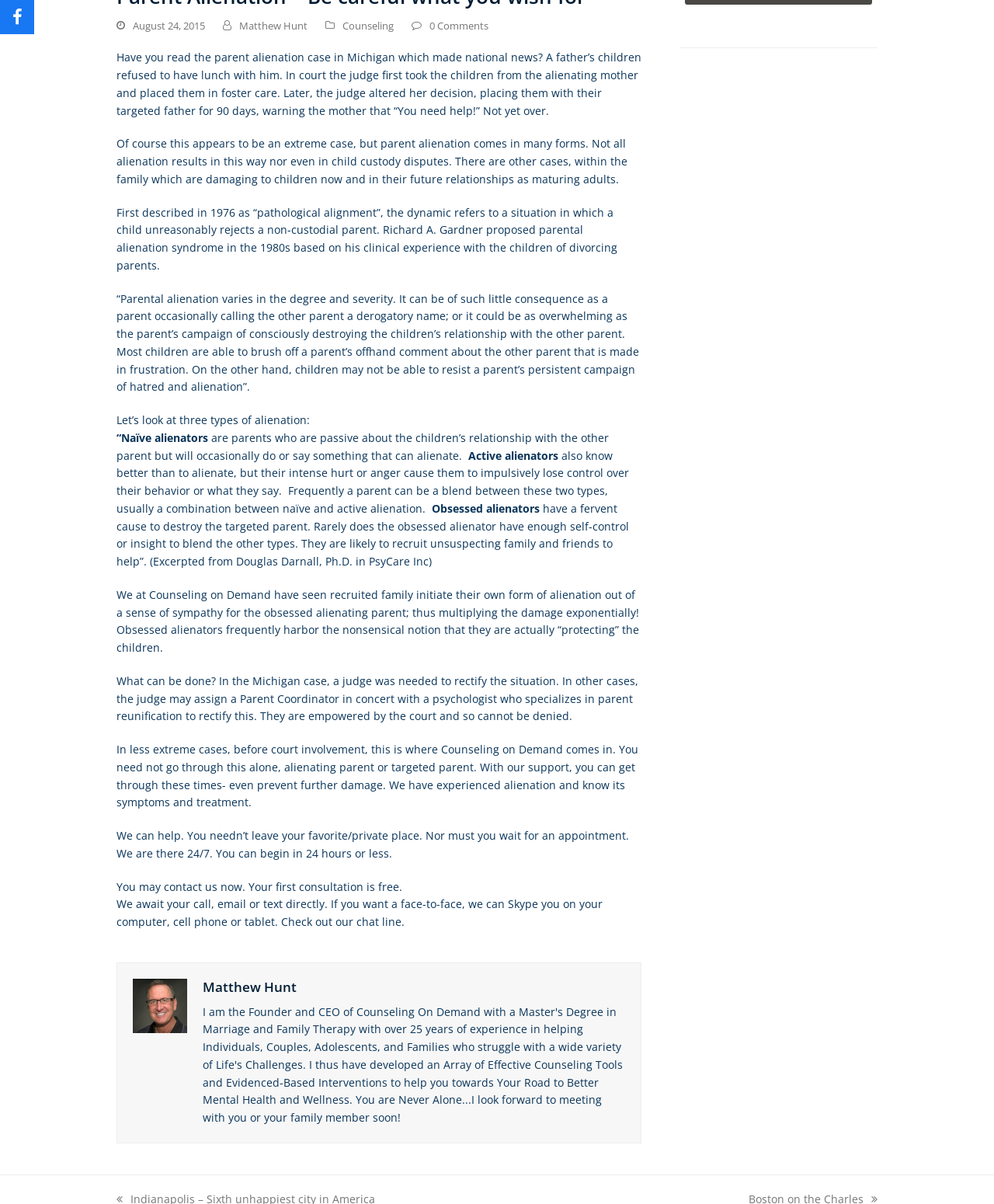From the element description Counseling, predict the bounding box coordinates of the UI element. The coordinates must be specified in the format (top-left x, top-left y, bottom-right x, bottom-right y) and should be within the 0 to 1 range.

[0.345, 0.015, 0.396, 0.027]